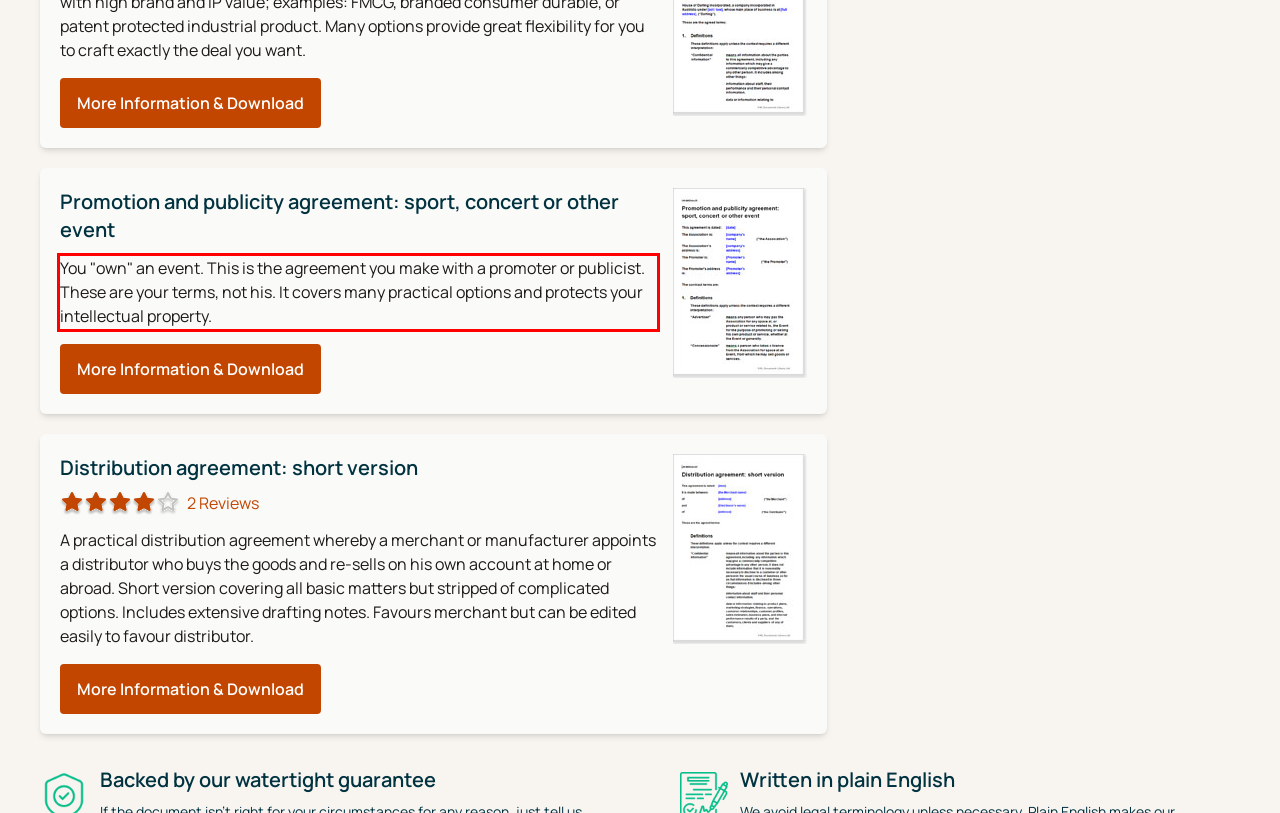Using the provided webpage screenshot, recognize the text content in the area marked by the red bounding box.

You "own" an event. This is the agreement you make with a promoter or publicist. These are your terms, not his. It covers many practical options and protects your intellectual property.